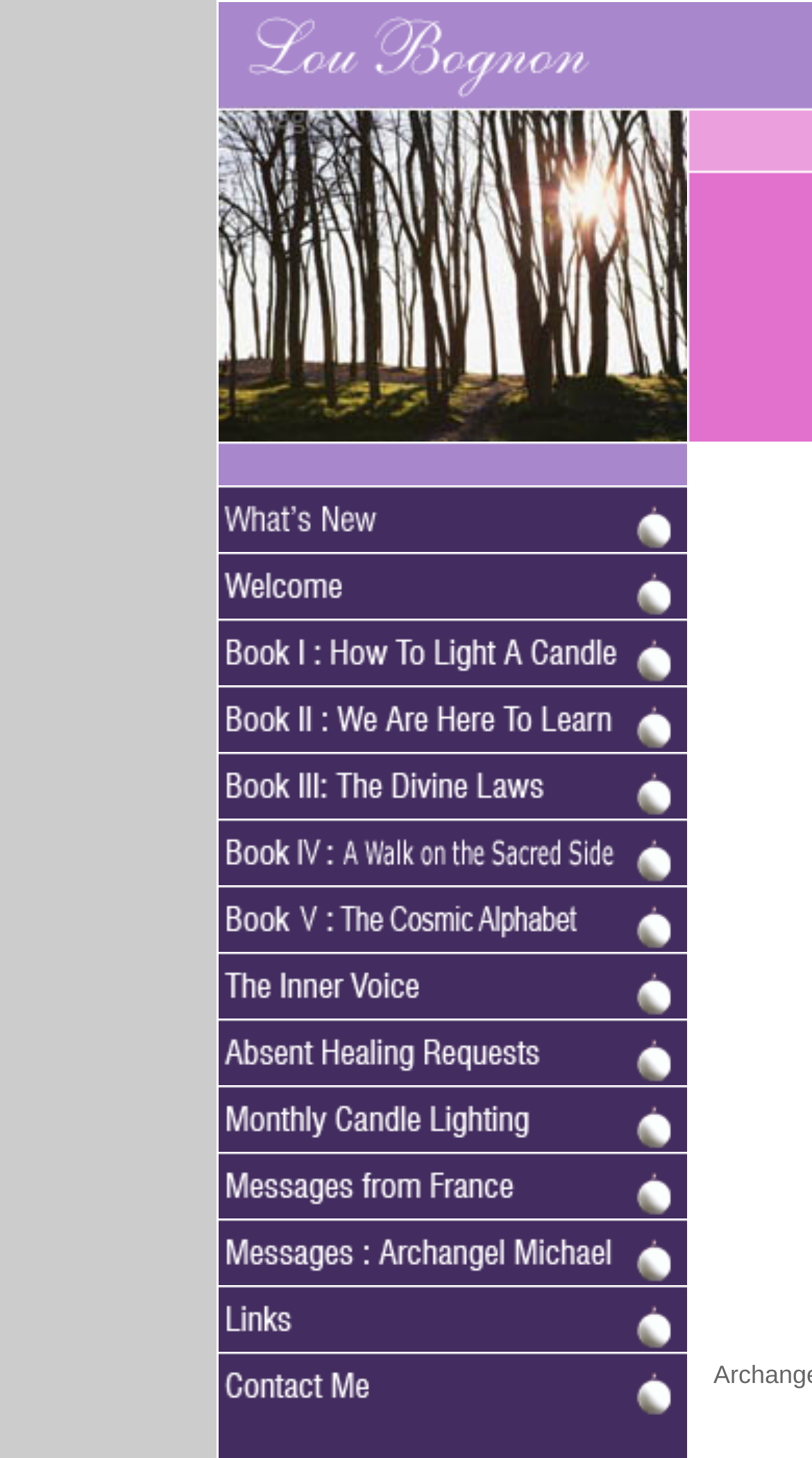Please identify the bounding box coordinates of the region to click in order to complete the given instruction: "click the first image". The coordinates should be four float numbers between 0 and 1, i.e., [left, top, right, bottom].

[0.269, 0.001, 0.846, 0.073]